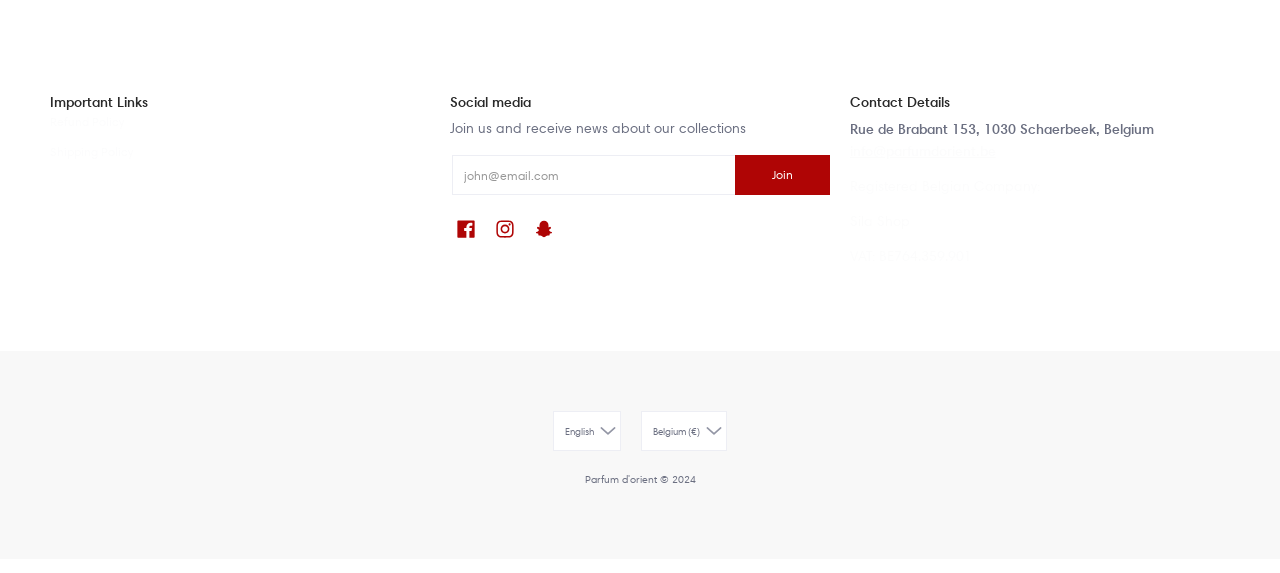Provide a one-word or short-phrase response to the question:
What is the company's refund policy?

Refund Policy